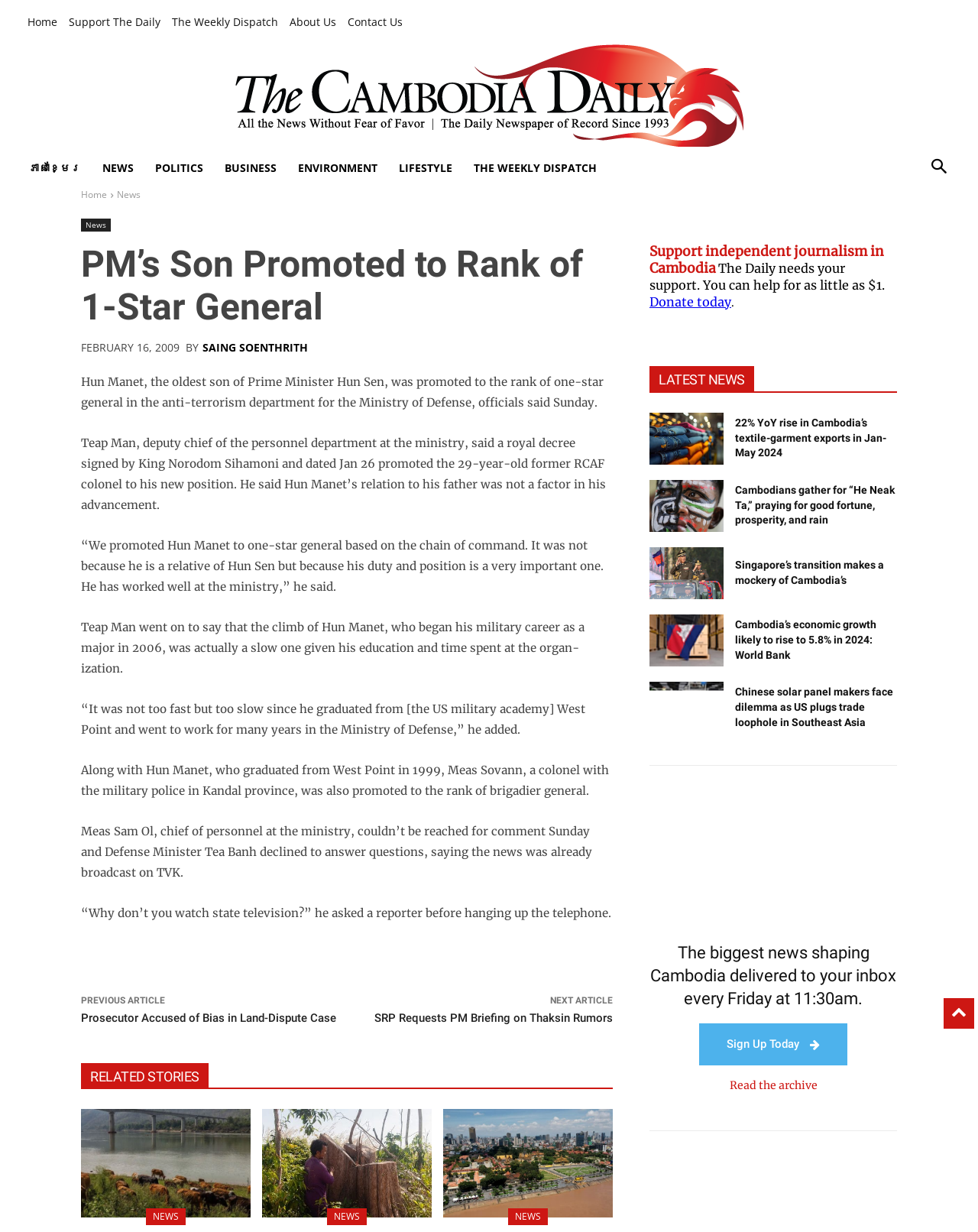Bounding box coordinates are to be given in the format (top-left x, top-left y, bottom-right x, bottom-right y). All values must be floating point numbers between 0 and 1. Provide the bounding box coordinate for the UI element described as: Sign Up Today

[0.715, 0.831, 0.866, 0.865]